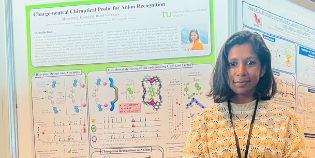Answer the question using only a single word or phrase: 
Who presented the poster prize to Malavika?

Sir J. Fraser Stoddart